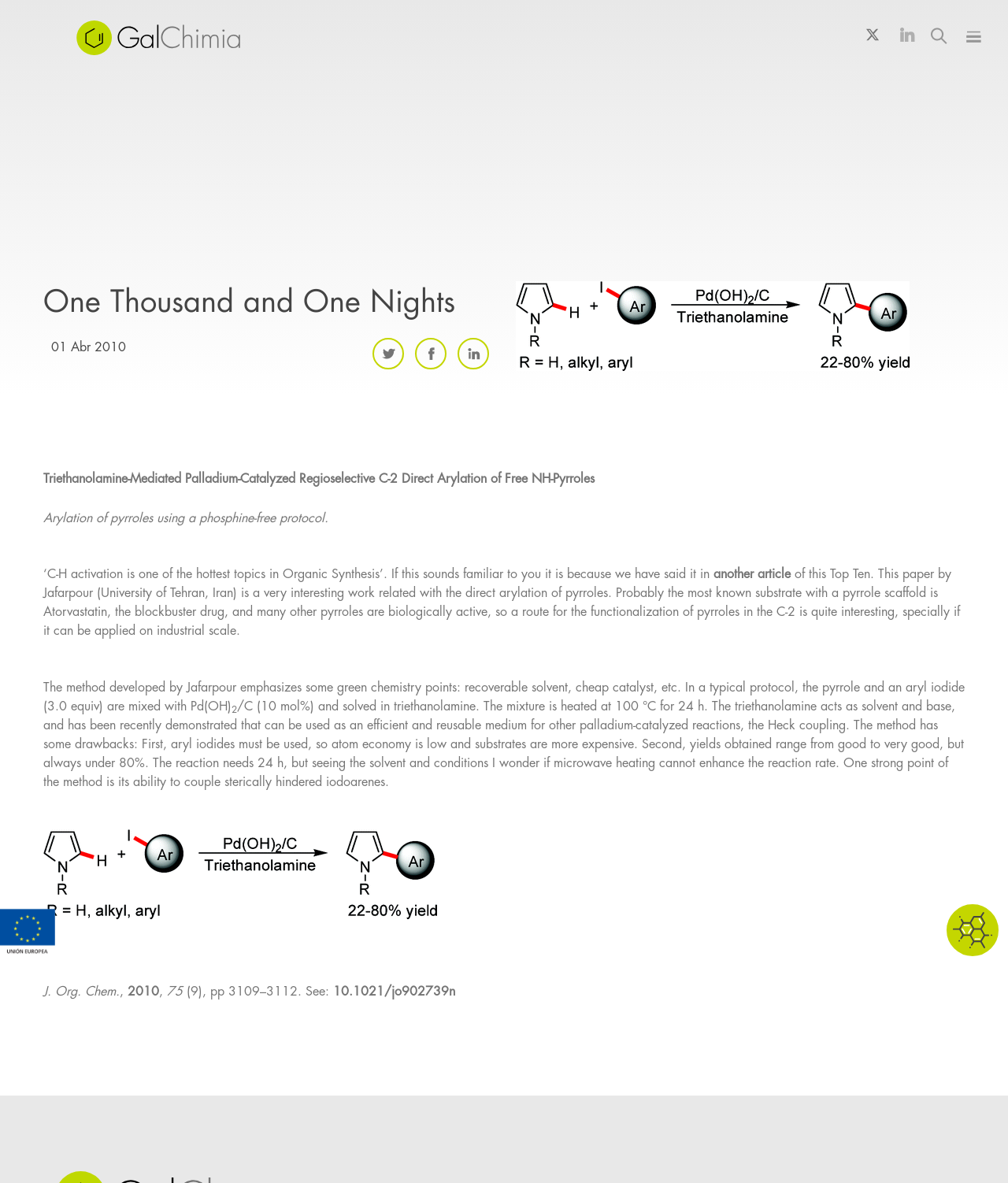Pinpoint the bounding box coordinates of the clickable area needed to execute the instruction: "View the publication details in J. Org. Chem.". The coordinates should be specified as four float numbers between 0 and 1, i.e., [left, top, right, bottom].

[0.33, 0.83, 0.452, 0.846]